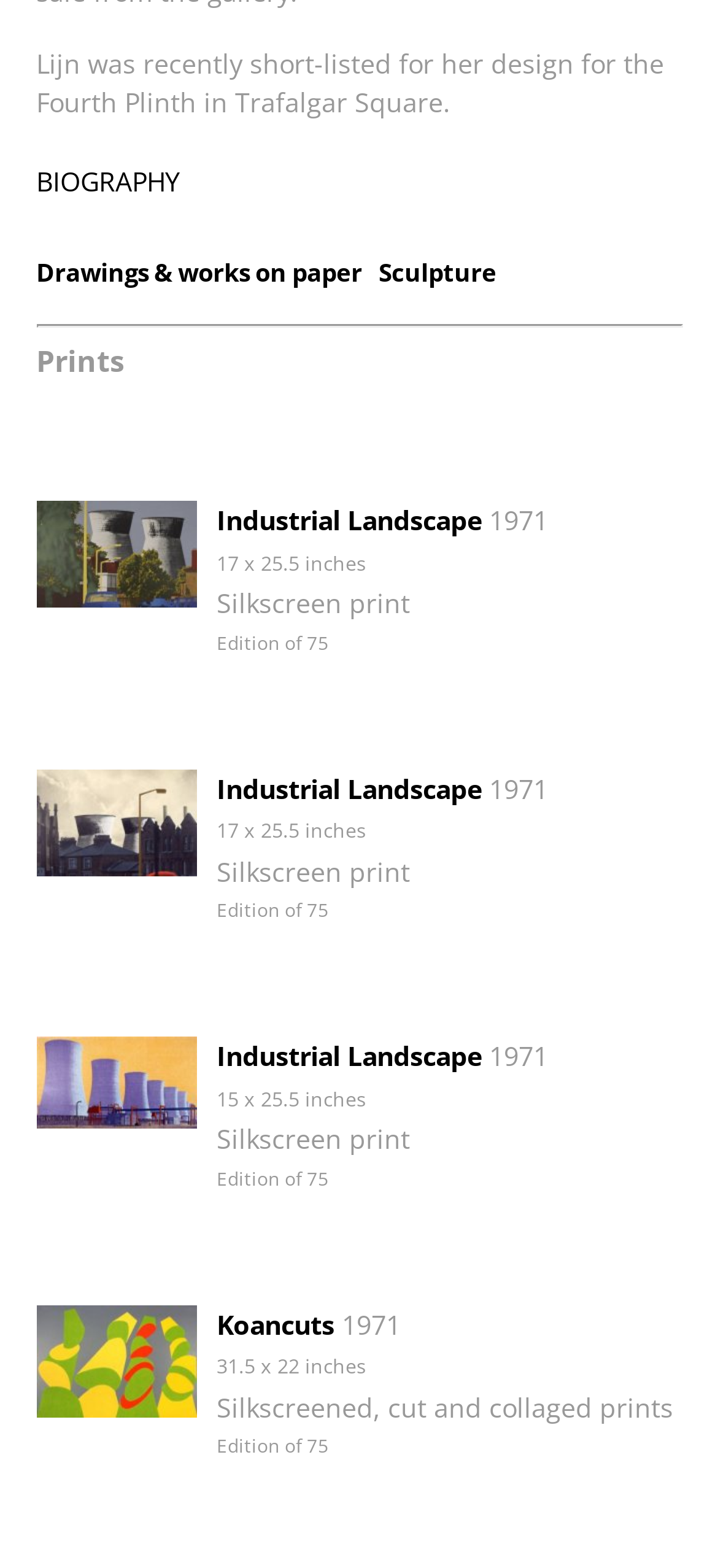Please identify the coordinates of the bounding box for the clickable region that will accomplish this instruction: "View biography".

[0.05, 0.105, 0.25, 0.127]